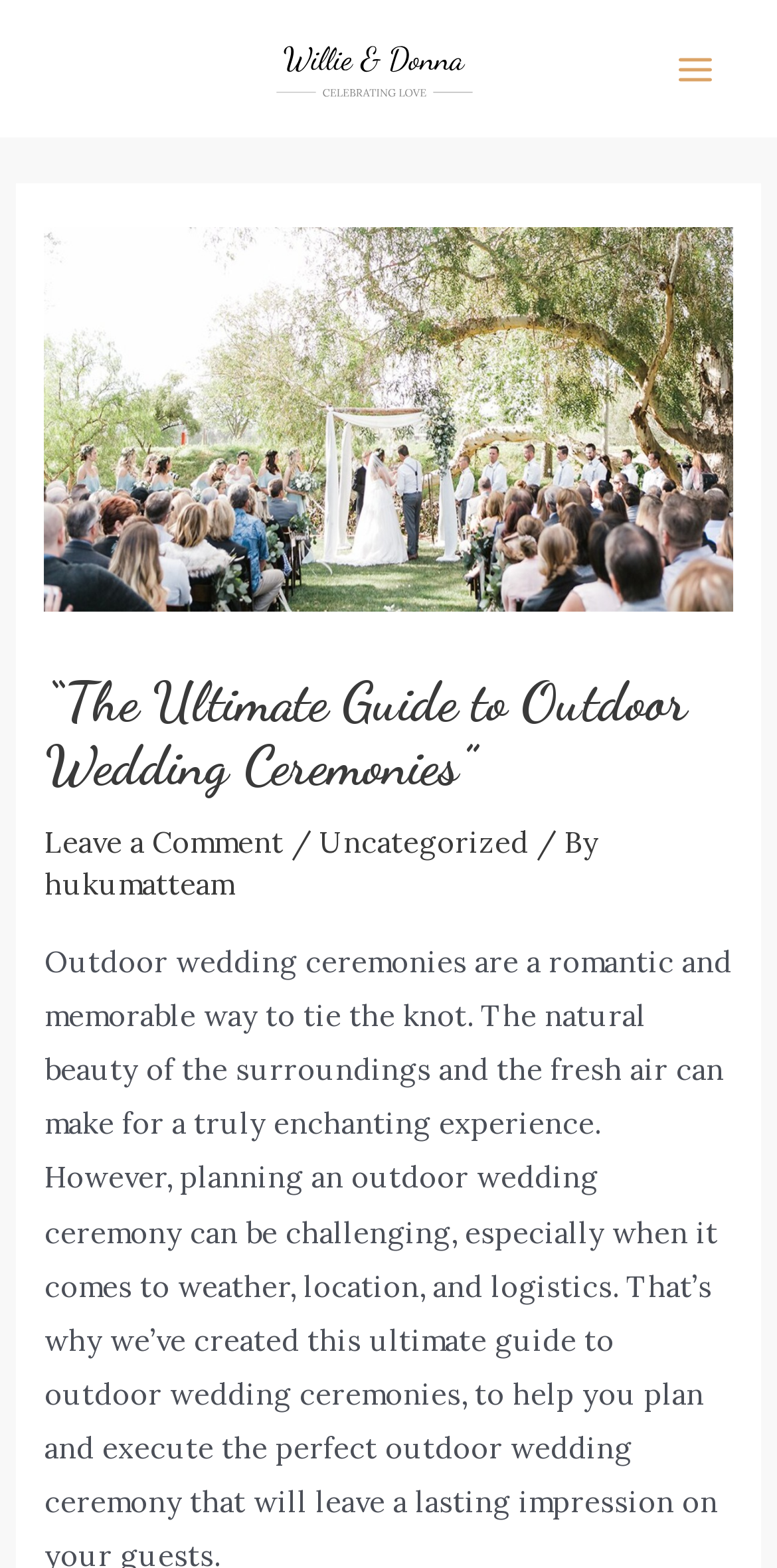Answer the following in one word or a short phrase: 
What is the name of the website?

Wedding Day Pix